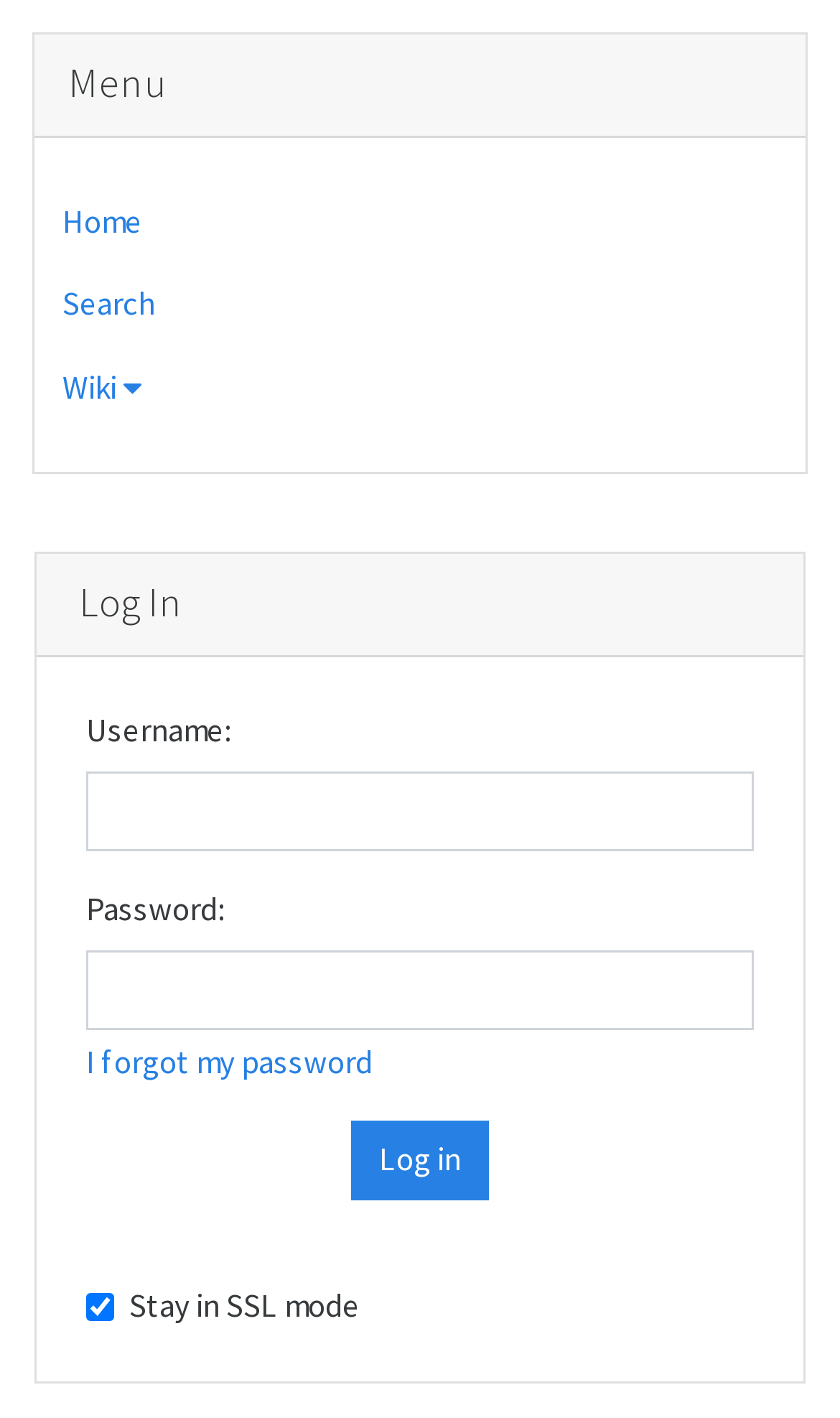Given the element description Wiki, predict the bounding box coordinates for the UI element in the webpage screenshot. The format should be (top-left x, top-left y, bottom-right x, bottom-right y), and the values should be between 0 and 1.

[0.074, 0.244, 0.908, 0.302]